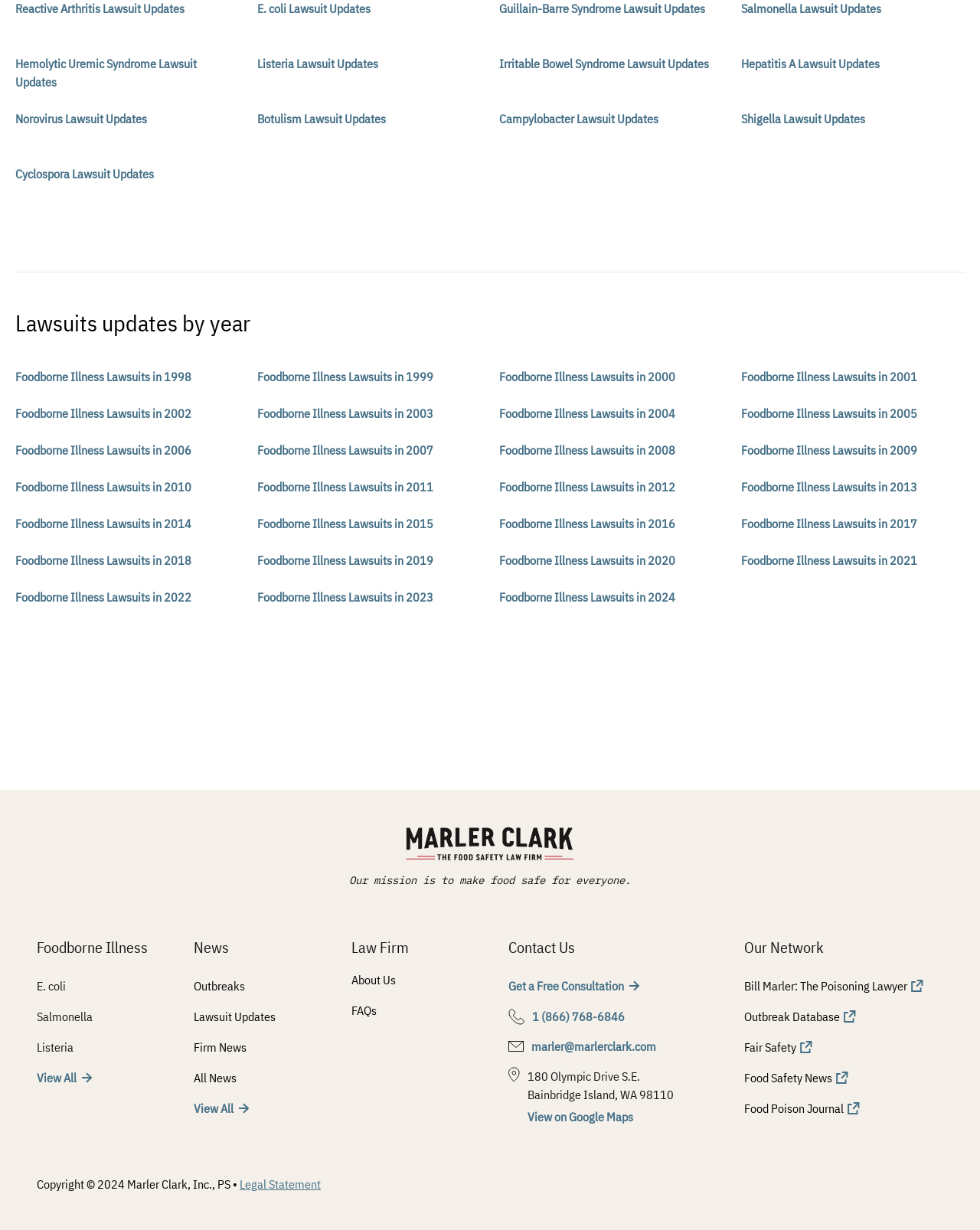Locate the bounding box coordinates of the UI element described by: "Firm News". Provide the coordinates as four float numbers between 0 and 1, formatted as [left, top, right, bottom].

[0.198, 0.845, 0.252, 0.857]